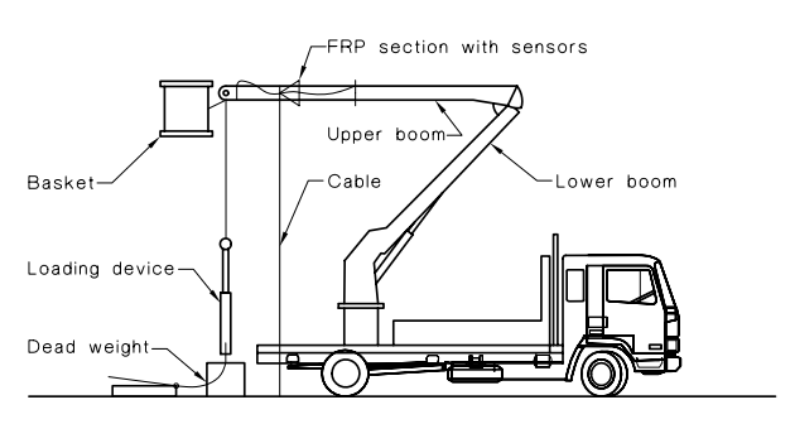Analyze the image and answer the question with as much detail as possible: 
What is the function of the FRP Section with Sensors?

The FRP Section with Sensors is equipped with sensors that monitor the structural integrity of the aerial work platform, providing critical information to ensure the safety and performance of the equipment.